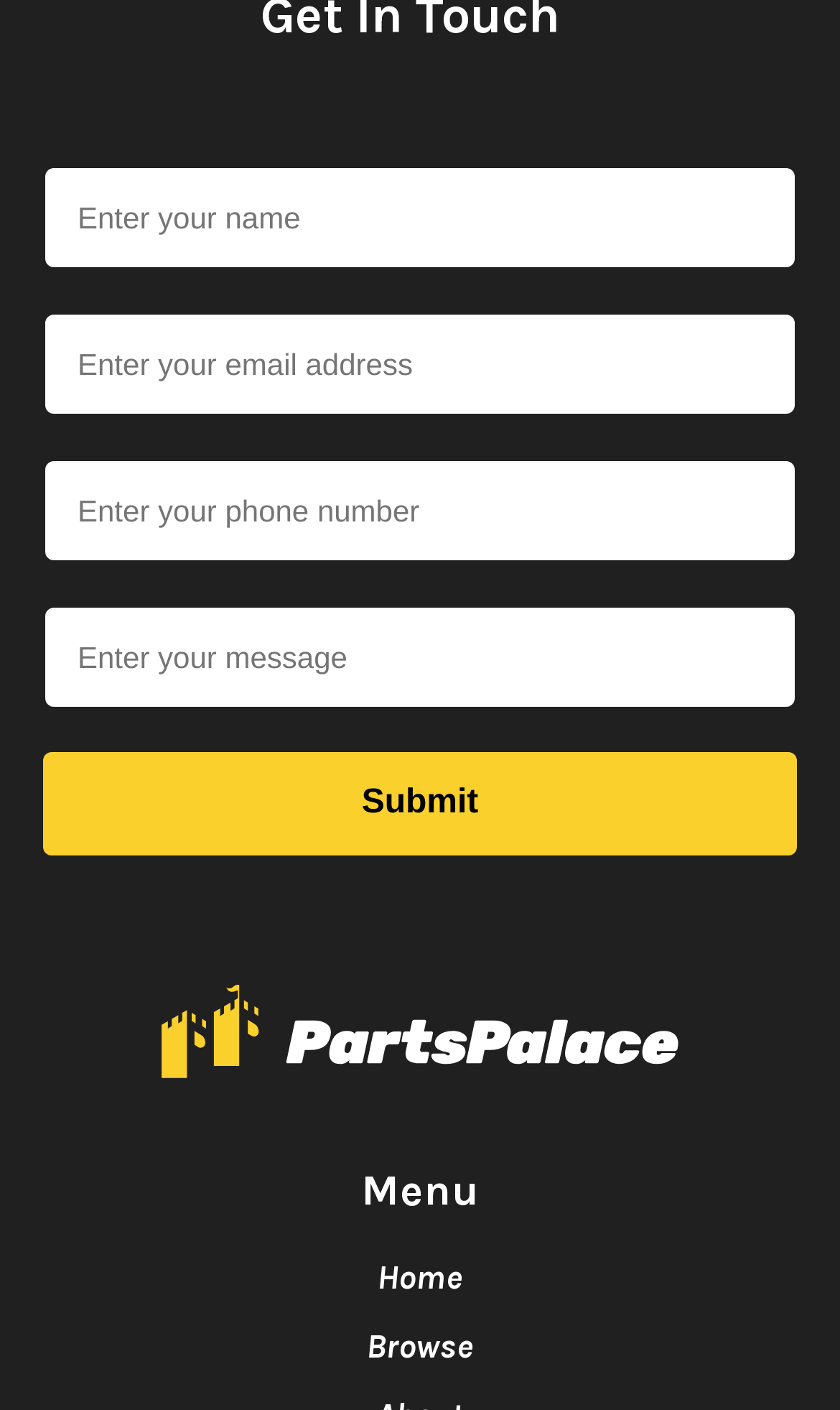Bounding box coordinates are specified in the format (top-left x, top-left y, bottom-right x, bottom-right y). All values are floating point numbers bounded between 0 and 1. Please provide the bounding box coordinate of the region this sentence describes: Investors

None